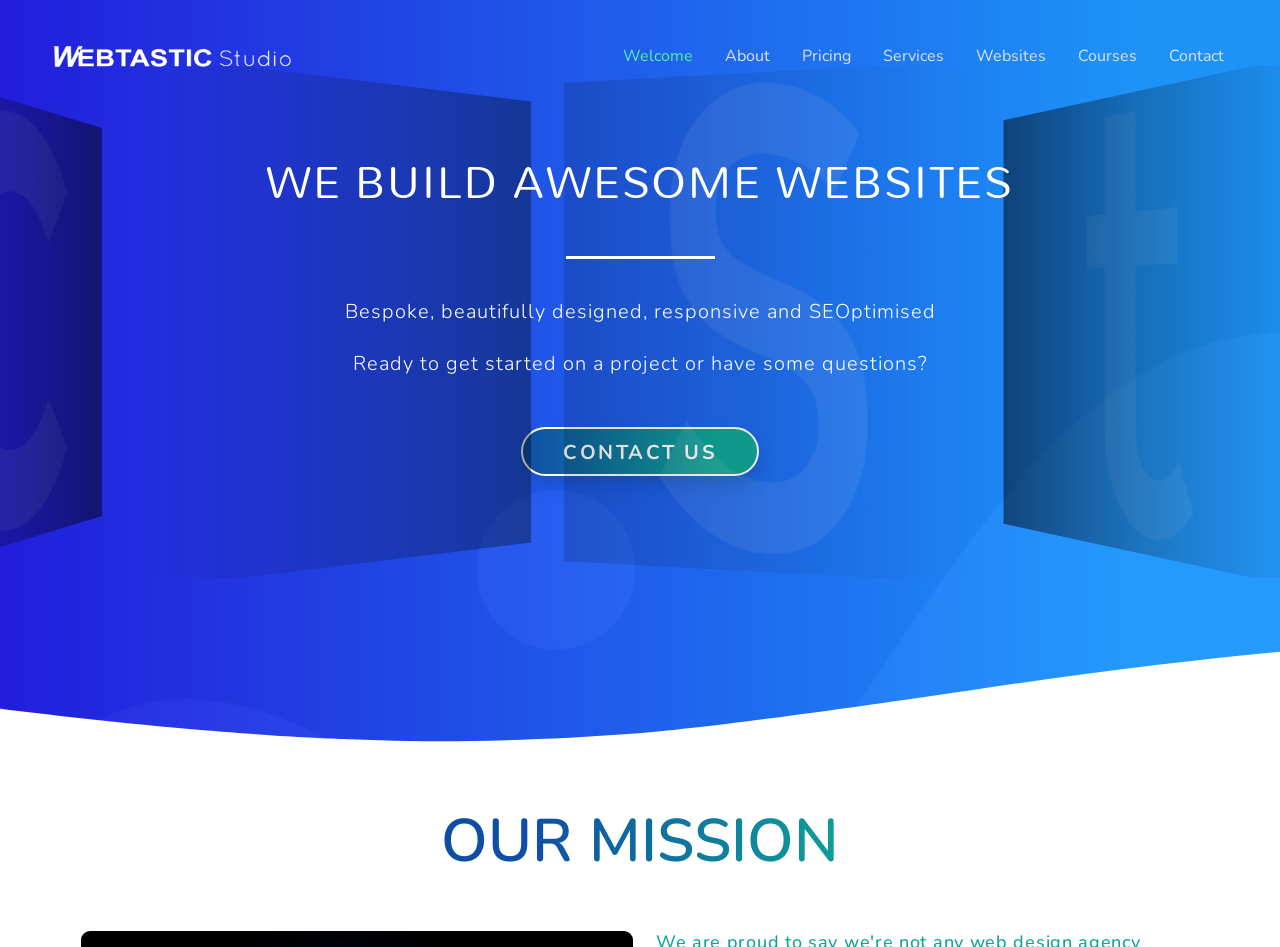What is the company's main service?
Using the image as a reference, give an elaborate response to the question.

Based on the webpage, I can see that the company's main service is building websites. This is evident from the heading 'WE BUILD AWESOME WEBSITES' and the description 'Bespoke, beautifully designed, responsive and SEOptimised' which suggests that the company provides customized website design and development services.